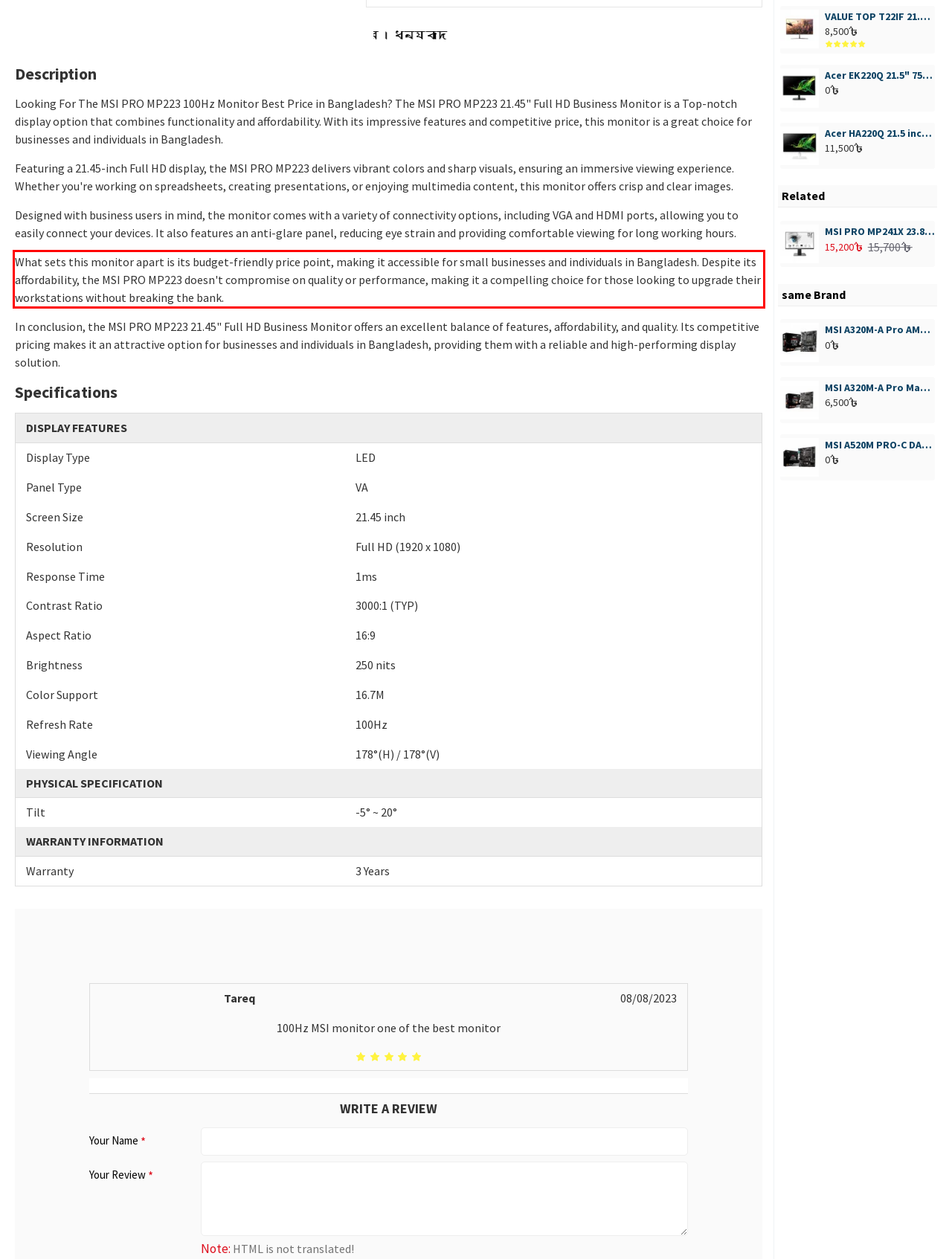Please identify the text within the red rectangular bounding box in the provided webpage screenshot.

What sets this monitor apart is its budget-friendly price point, making it accessible for small businesses and individuals in Bangladesh. Despite its affordability, the MSI PRO MP223 doesn't compromise on quality or performance, making it a compelling choice for those looking to upgrade their workstations without breaking the bank.